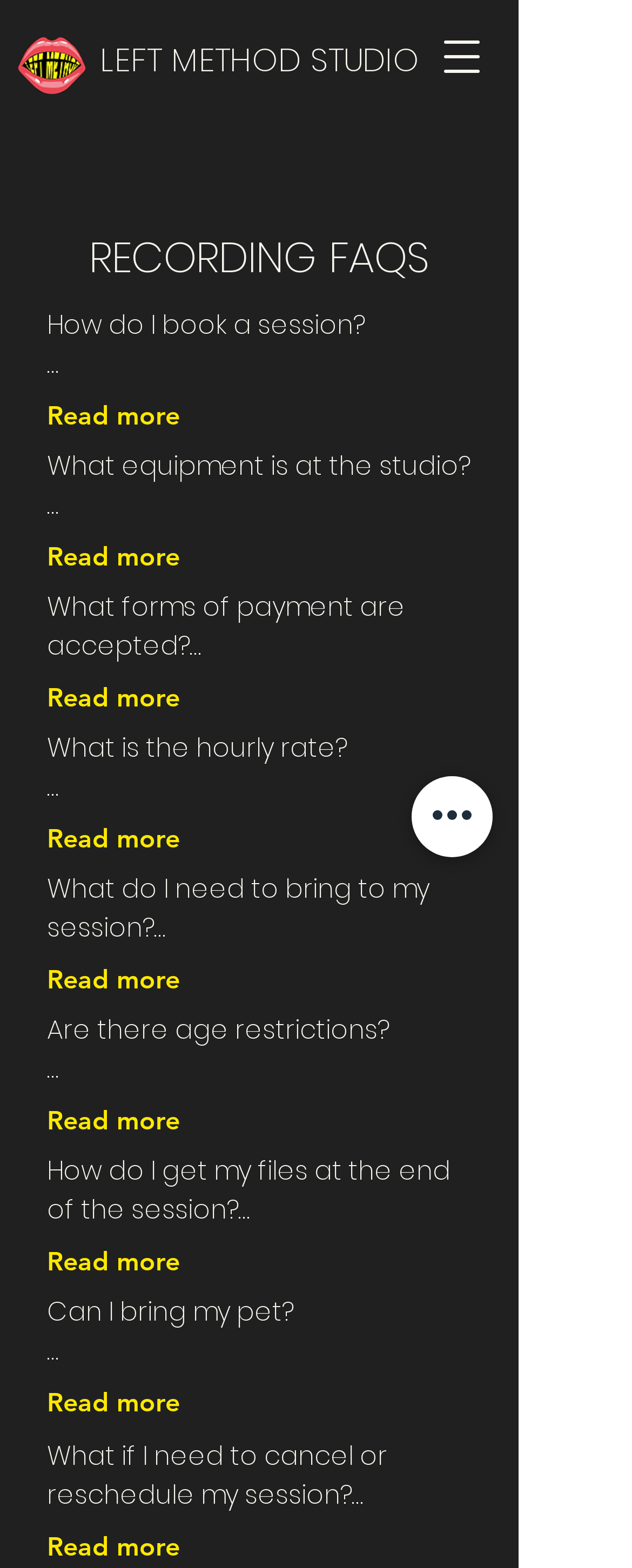Identify the bounding box coordinates of the region I need to click to complete this instruction: "Click the logo".

[0.028, 0.024, 0.136, 0.06]